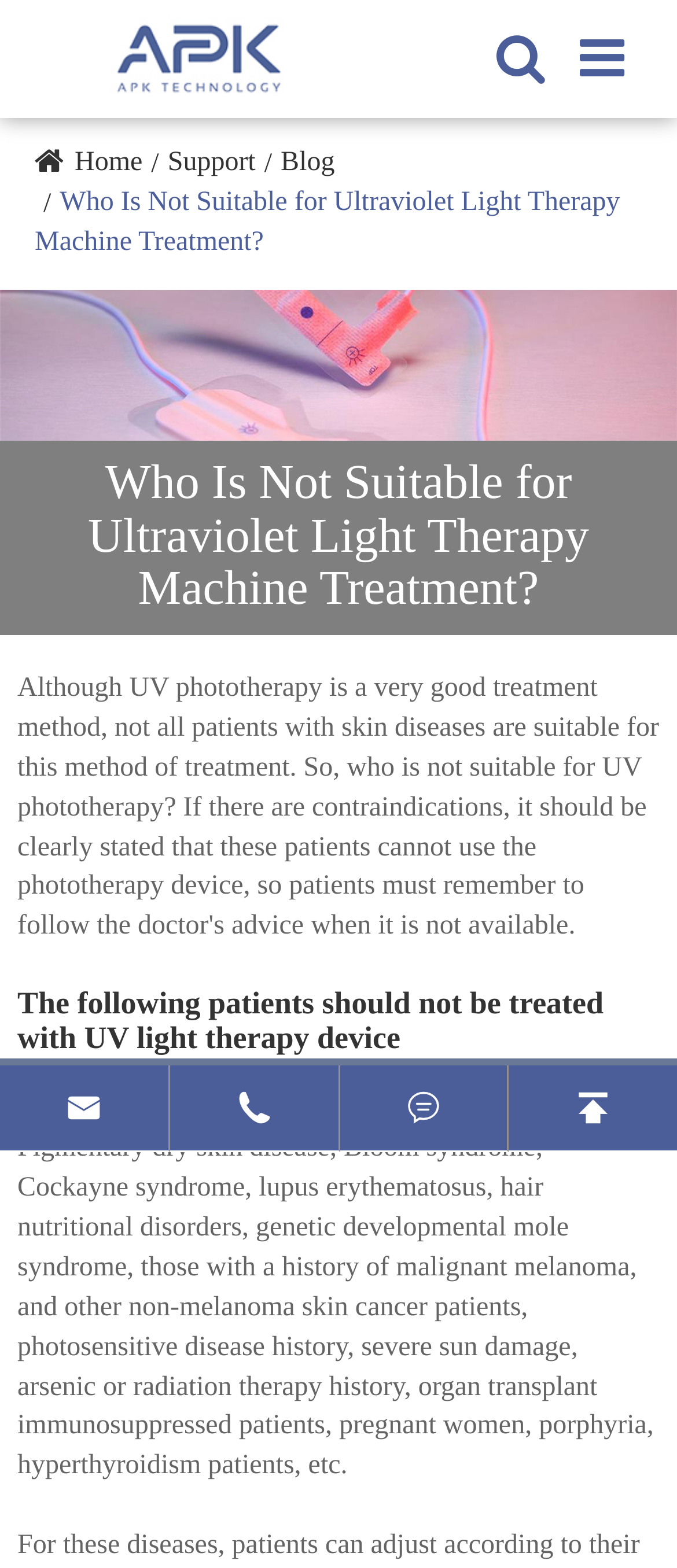Please extract the webpage's main title and generate its text content.

Who Is Not Suitable for Ultraviolet Light Therapy Machine Treatment?